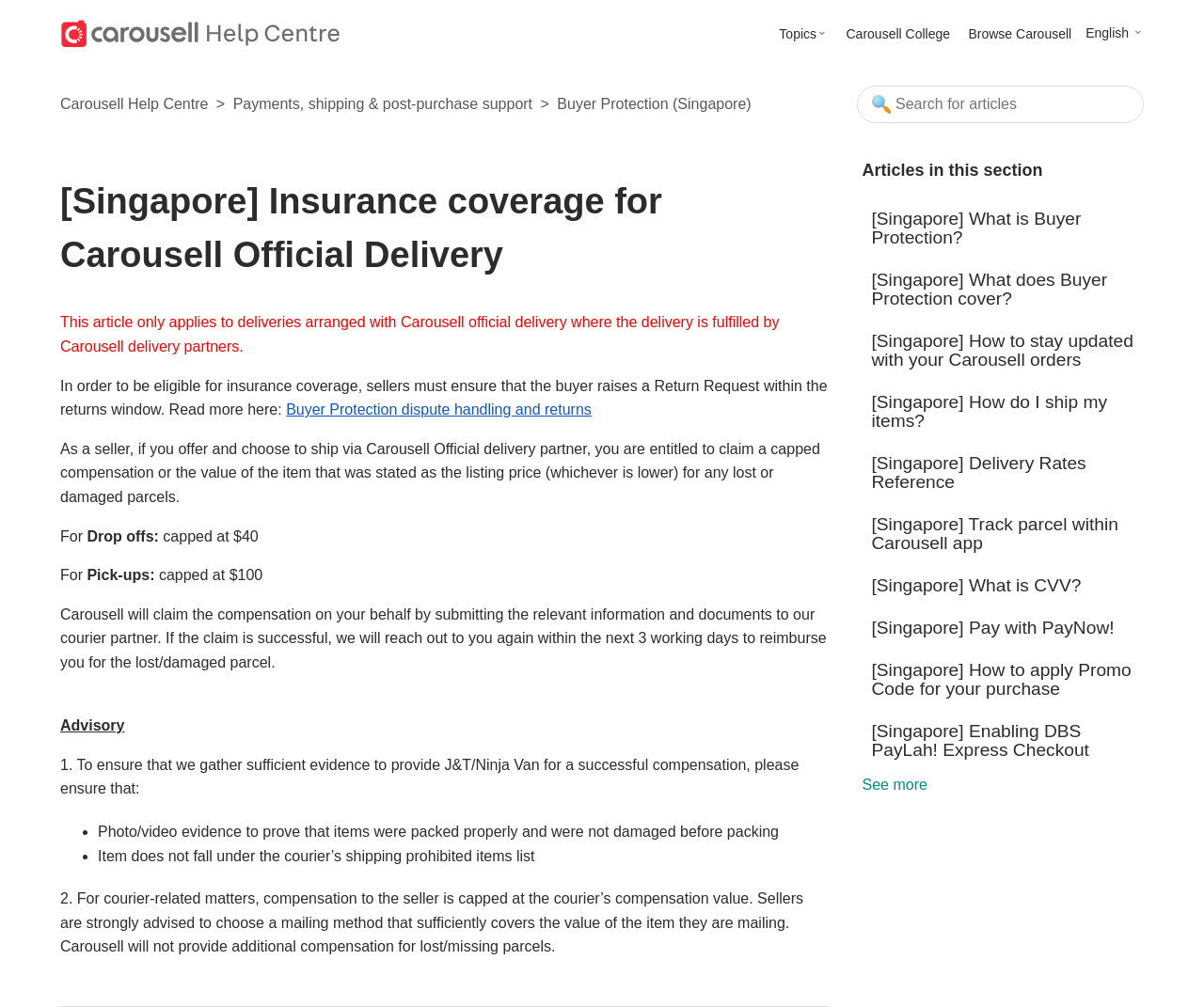Determine the bounding box coordinates for the clickable element required to fulfill the instruction: "Read about Buyer Protection dispute handling and returns". Provide the coordinates as four float numbers between 0 and 1, i.e., [left, top, right, bottom].

[0.238, 0.399, 0.491, 0.415]